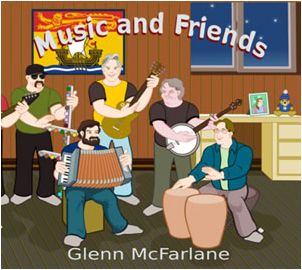Generate a descriptive account of all visible items and actions in the image.

The image features the engaging and colorful cover art for Glenn McFarlane's latest CD titled "Music and Friends." In this vibrant illustration, a group of animated musicians is depicted in a lively jam session, highlighting the collaborative and joyful spirit of music-making. Each character is uniquely styled, playing different instruments such as an accordion, guitar, banjo, and drums, all set against a warm, inviting backdrop with wooden walls and cheerful decorations. The title "Music and Friends" is prominently displayed at the top, emphasizing the theme of camaraderie in music. Below the artwork, Glenn McFarlane’s name is featured, inviting fans to explore the creative blend of sounds and styles presented in the album.